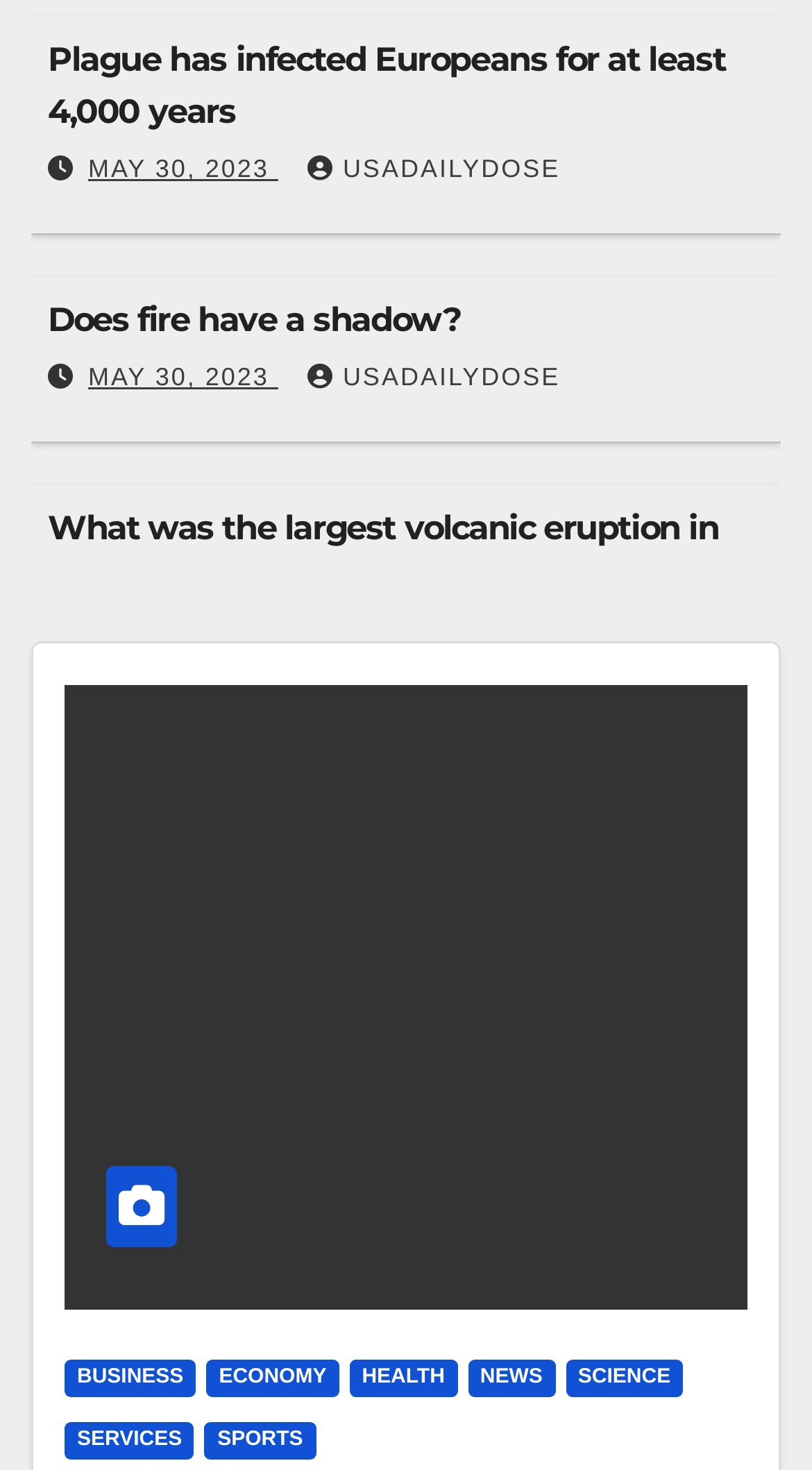Please locate the bounding box coordinates for the element that should be clicked to achieve the following instruction: "Go to SCIENCE section". Ensure the coordinates are given as four float numbers between 0 and 1, i.e., [left, top, right, bottom].

[0.696, 0.924, 0.841, 0.95]